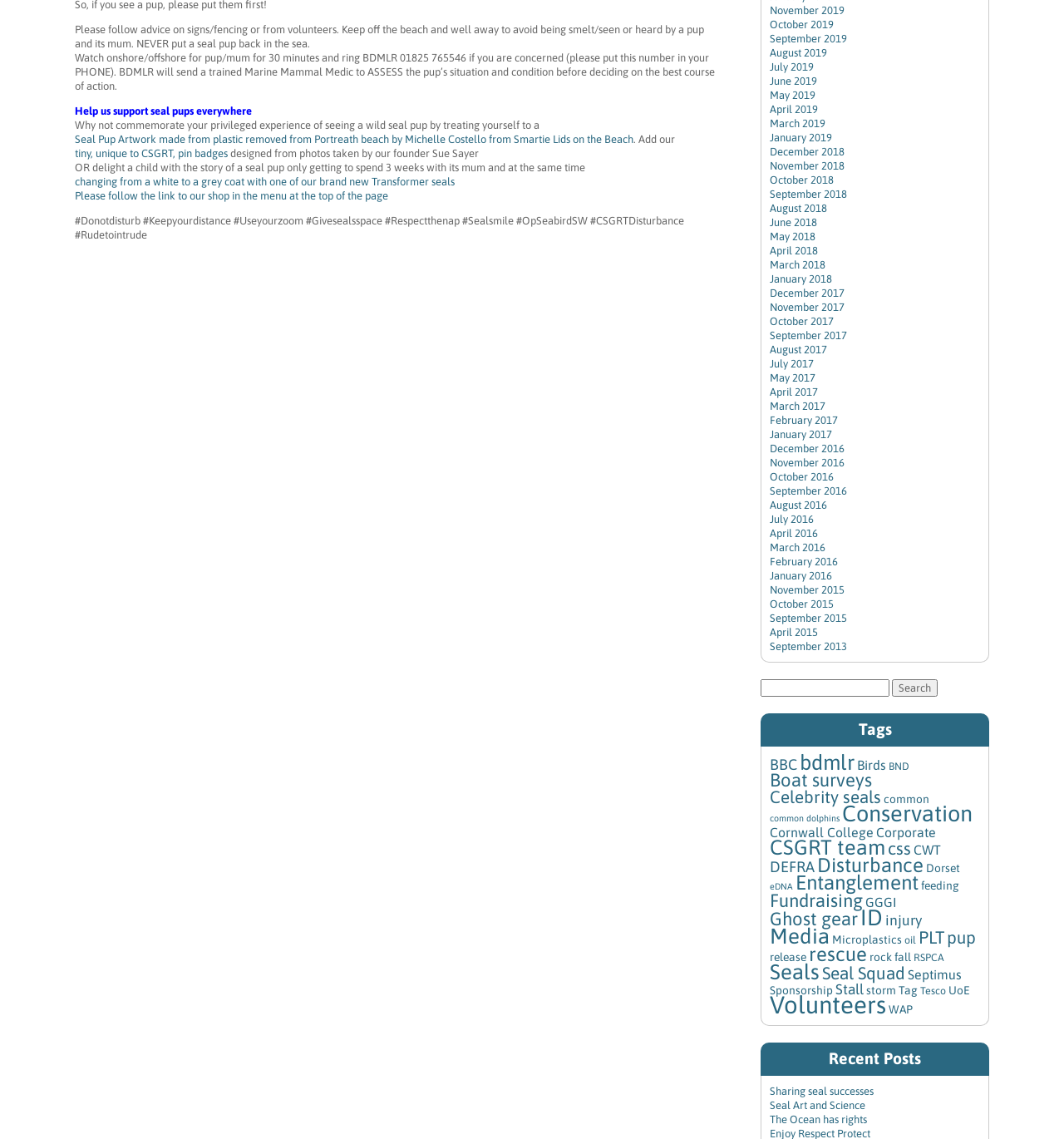Pinpoint the bounding box coordinates of the area that must be clicked to complete this instruction: "View news from November 2019".

[0.723, 0.003, 0.794, 0.015]